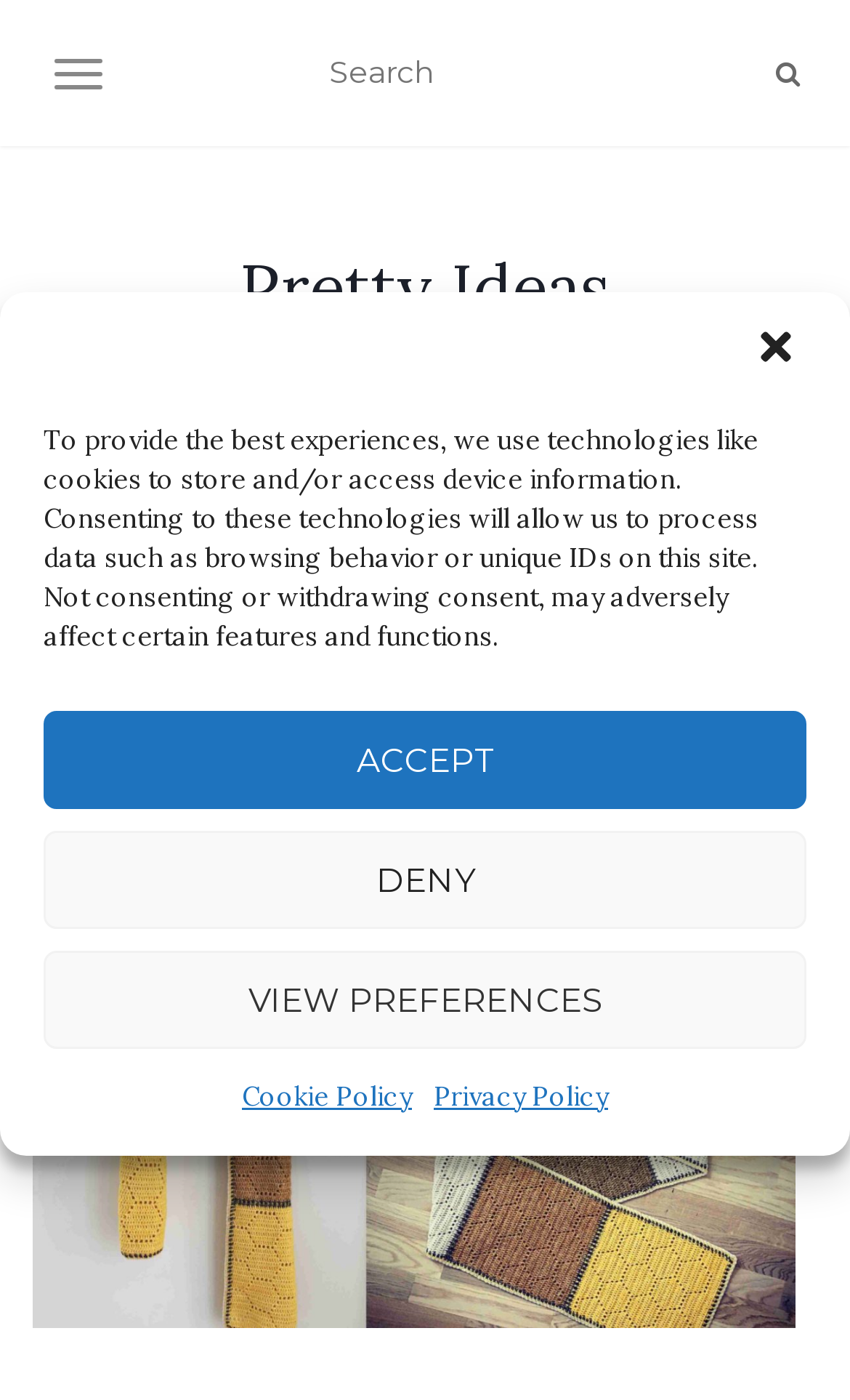Identify the bounding box coordinates of the clickable region to carry out the given instruction: "Visit 'DIGITAL MARKETING BLOG'".

None